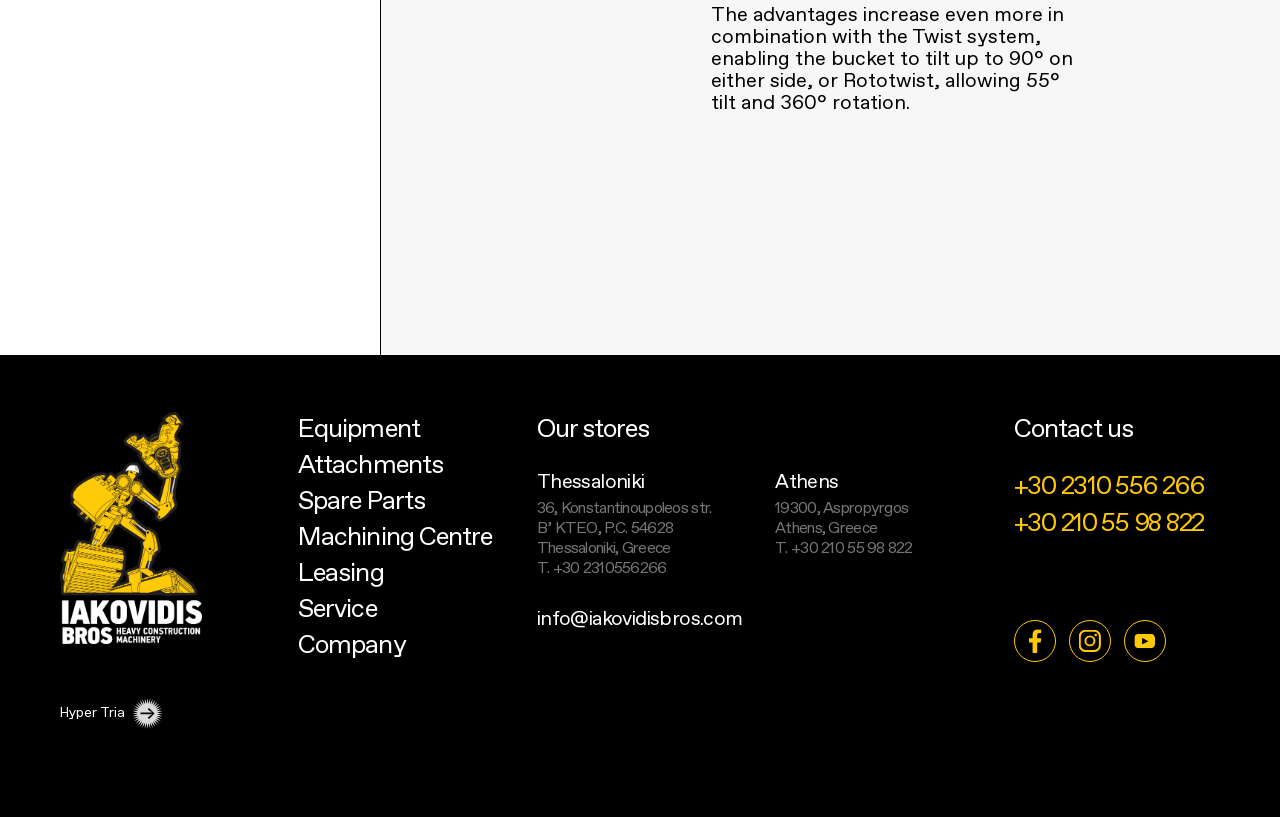Identify the bounding box of the UI element described as follows: "+30 2310 556 266". Provide the coordinates as four float numbers in the range of 0 to 1 [left, top, right, bottom].

[0.792, 0.576, 0.941, 0.615]